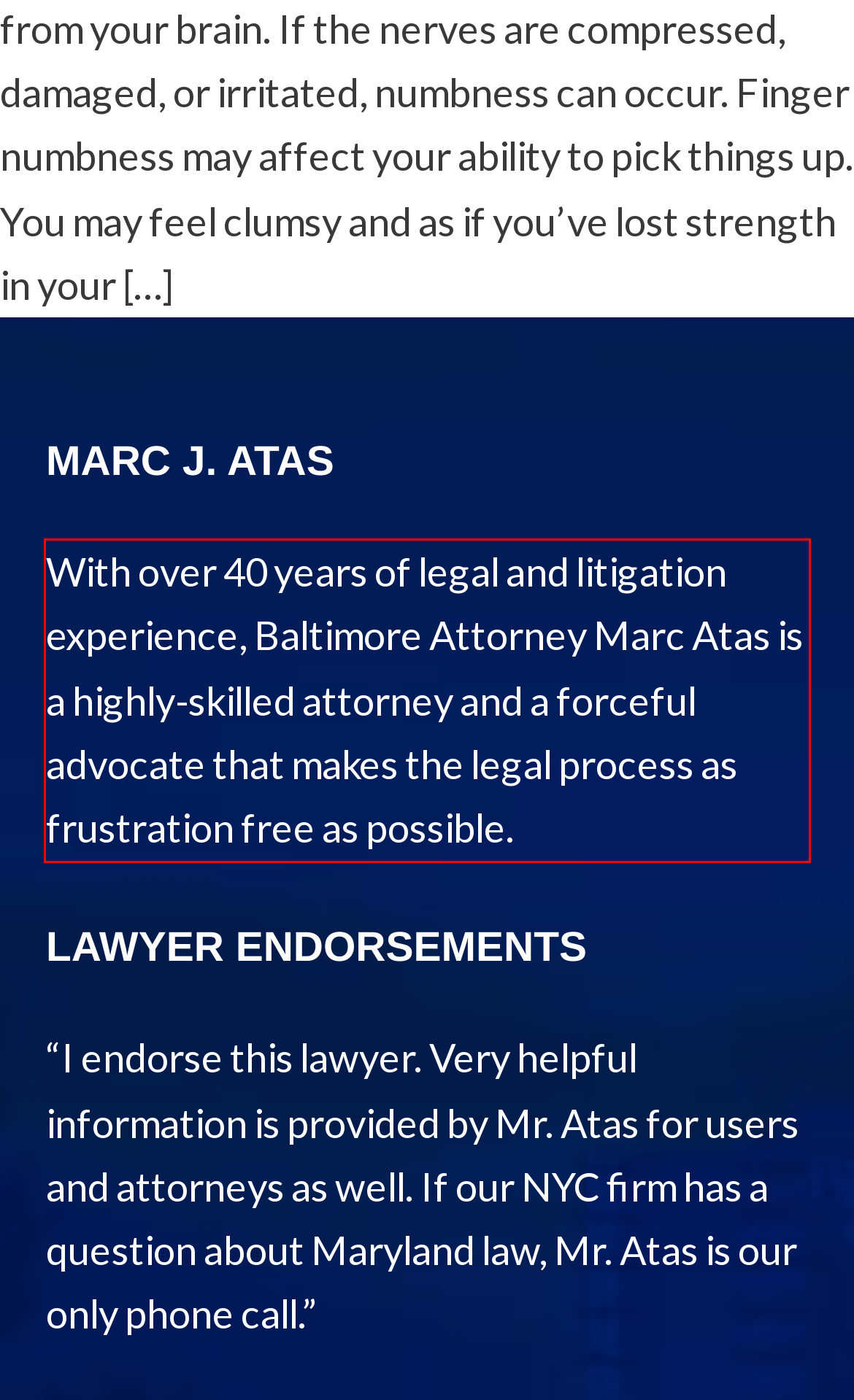The screenshot you have been given contains a UI element surrounded by a red rectangle. Use OCR to read and extract the text inside this red rectangle.

With over 40 years of legal and litigation experience, Baltimore Attorney Marc Atas is a highly-skilled attorney and a forceful advocate that makes the legal process as frustration free as possible.